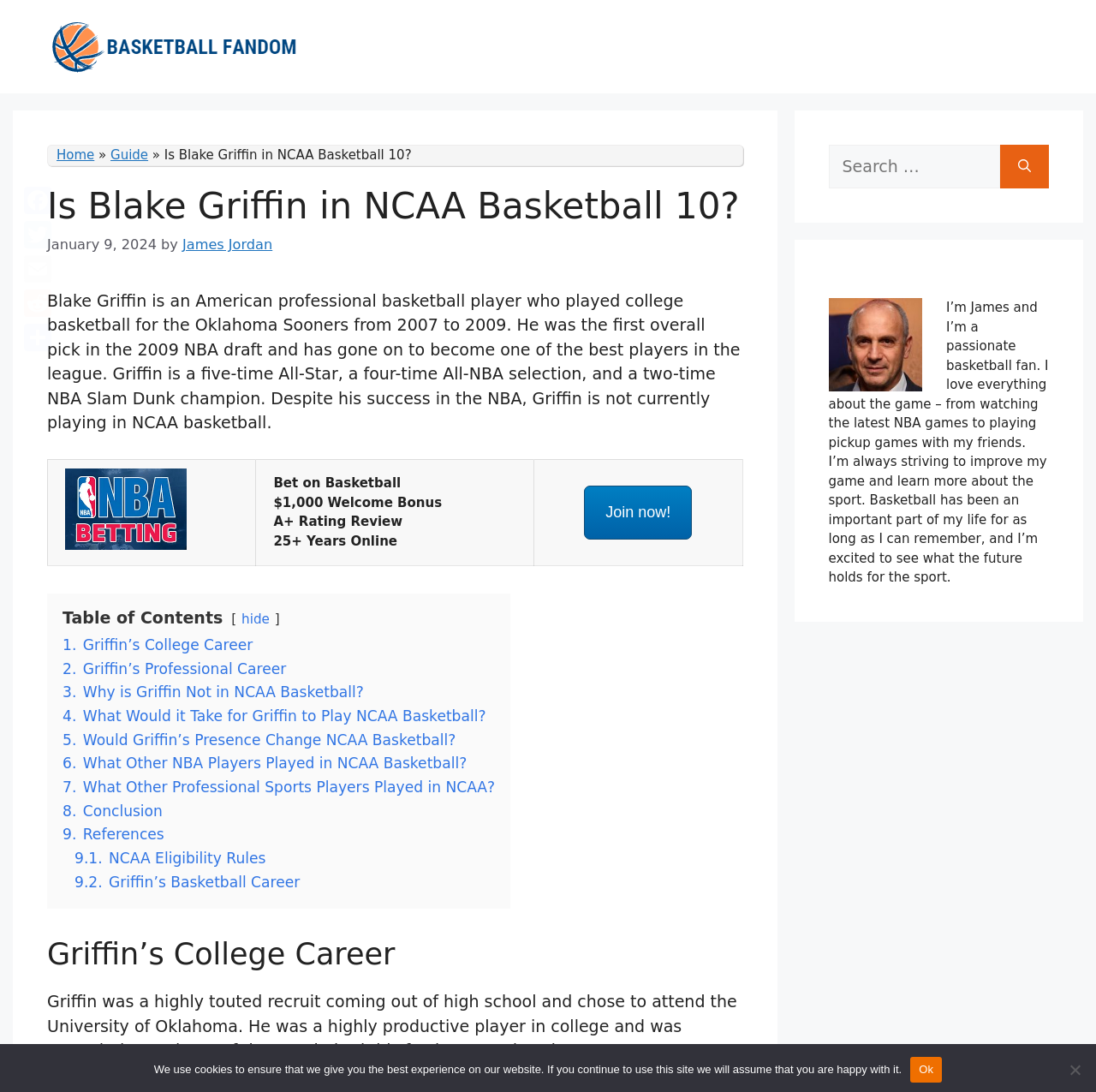What was Blake Griffin's draft position in 2009?
Answer the question with a single word or phrase derived from the image.

First overall pick